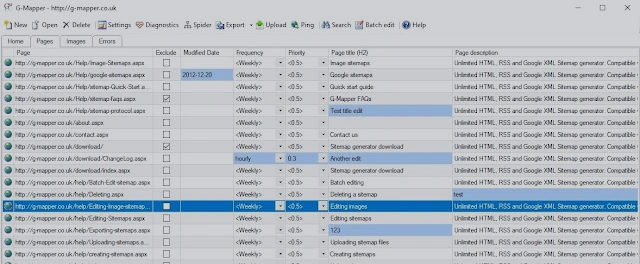What information is displayed in each row of the table?
Offer a detailed and full explanation in response to the question.

Each row in the table displays essential information about a page in the sitemap, including the URL, modification date, frequency of indexing, and a brief description of the page, enabling users to have a comprehensive understanding of their website's structure.